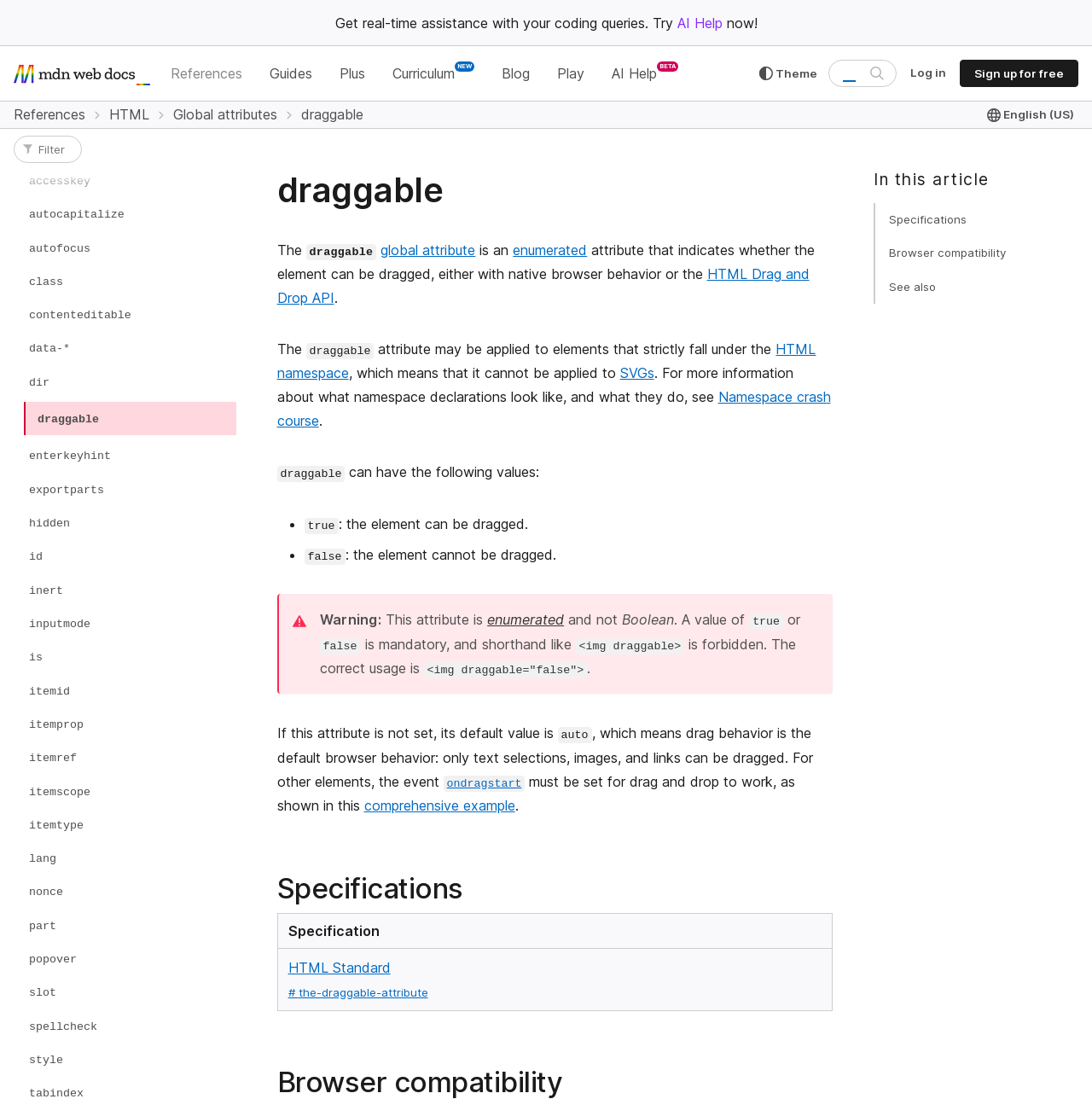Offer a detailed explanation of the webpage layout and contents.

This webpage is about the "draggable" global attribute in HTML. At the top, there is a banner with a promotional message "Get real-time assistance with your coding queries. Try AI Help now!" and a link to "AI Help". Below the banner, there is a navigation menu with links to "MDN homepage", "References", "Guides", "Plus", "Curriculum NEW", "Blog", "Play", and "AI Help BETA". 

On the top right, there is a search bar with a placeholder text "Search MDN" and a search button. Next to the search bar, there are buttons for "Theme" and "Log in" or "Sign up for free". 

Below the navigation menu, there is a breadcrumb navigation with links to "References", "HTML", "Global attributes", and "draggable". 

The main content of the page is divided into two sections. On the left, there is a sidebar with a filter textbox and links to various HTML elements and attributes, including "References", "HTML tables", and "Global attributes". The "Global attributes" section is expanded, showing a list of links to individual attributes, including "accesskey", "autocapitalize", "autofocus", and "draggable", which is emphasized.

On the right, there is a main content area with a heading "draggable" and a description of the attribute. The description explains that the "draggable" global attribute is an enumerated attribute that indicates whether the element can be dragged, either with native browser behavior or the HTML Drag and Drop API. Below the description, there are links to "Specifications", "Browser compatibility", and "See also".